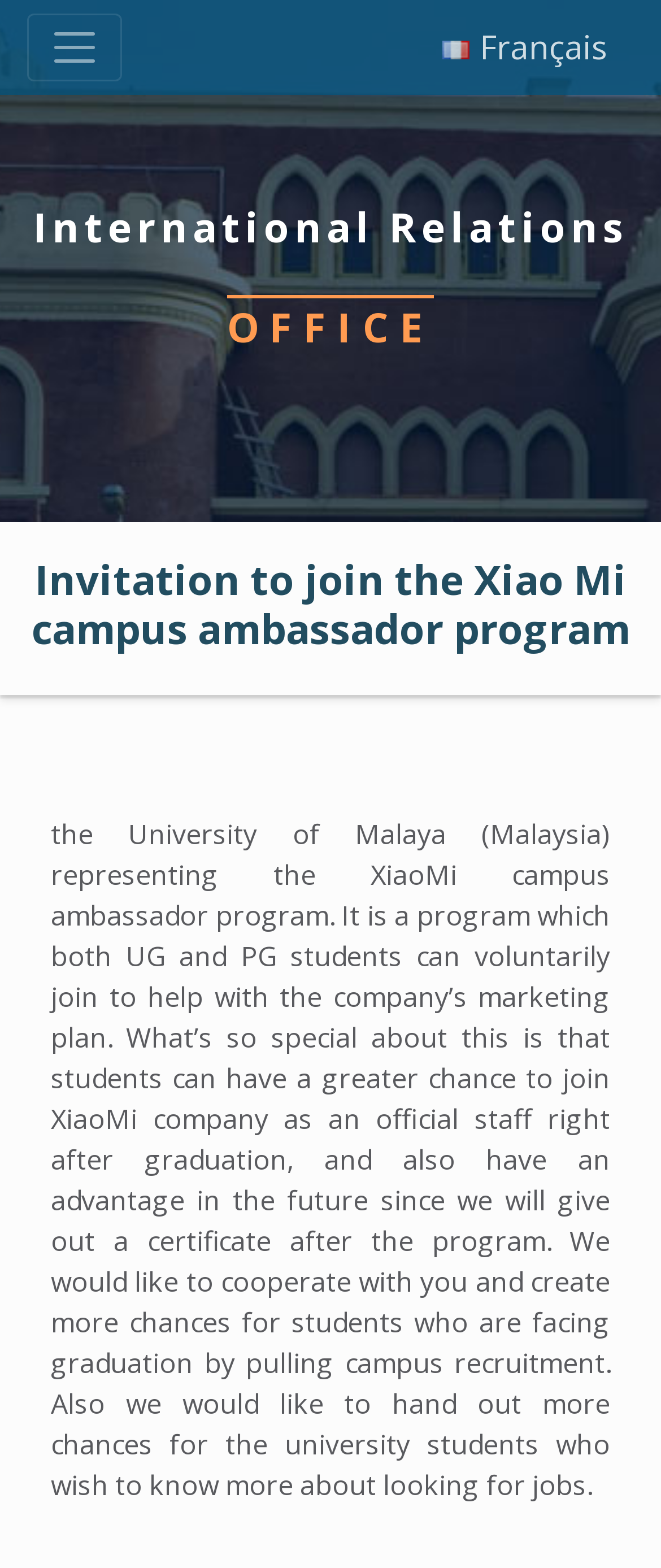Provide a thorough and detailed response to the question by examining the image: 
What is the relationship between the University of Malaya and the Xiao Mi campus ambassador program?

According to the webpage, the University of Malaya (Malaysia) is representing the Xiao Mi campus ambassador program, which means that the university is acting on behalf of the program.